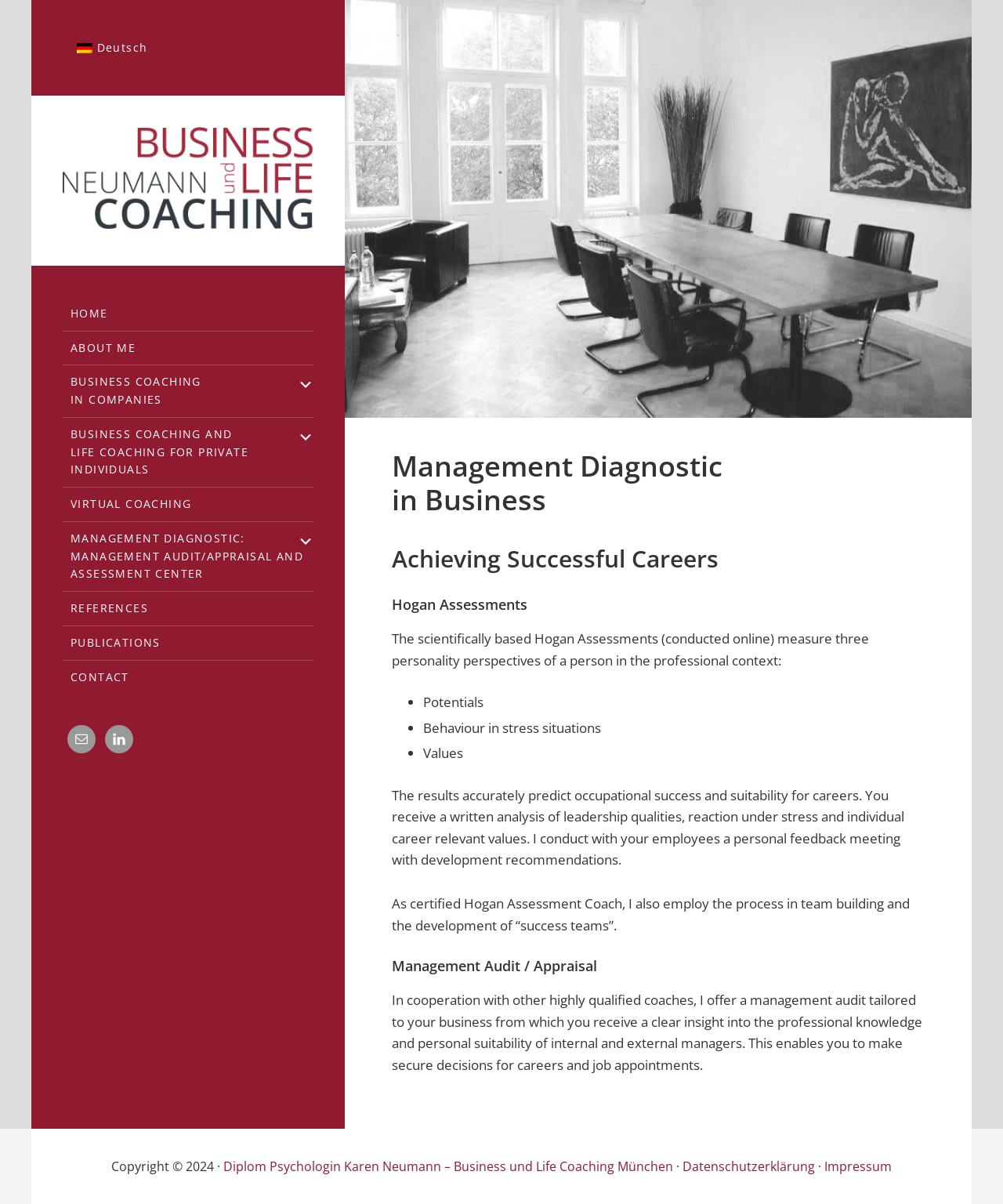Determine the bounding box coordinates for the clickable element to execute this instruction: "Click on the 'LinkedIn' link". Provide the coordinates as four float numbers between 0 and 1, i.e., [left, top, right, bottom].

[0.105, 0.602, 0.133, 0.626]